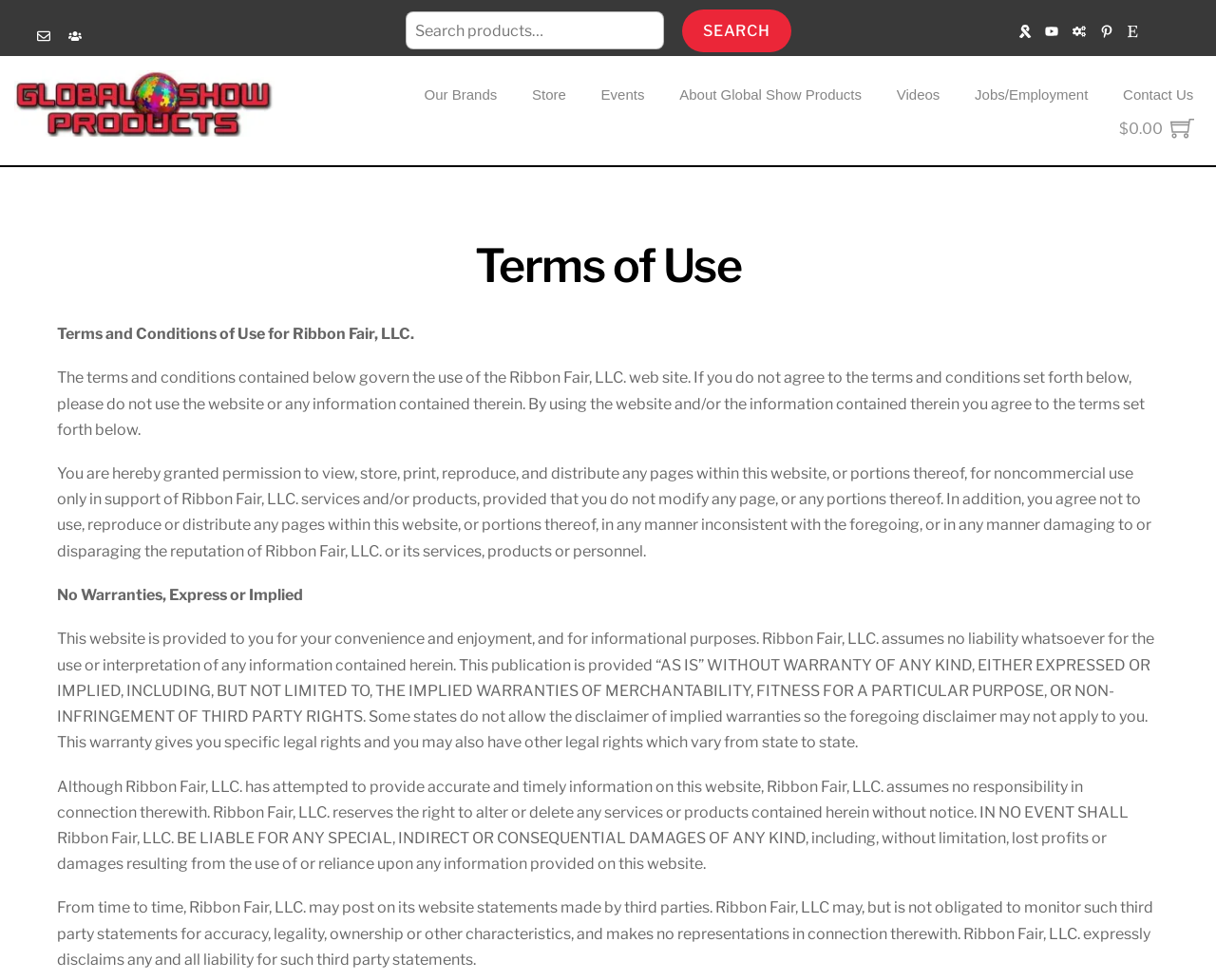Using the elements shown in the image, answer the question comprehensively: What is the purpose of the 'Terms of Use' page?

The 'Terms of Use' page contains a lengthy text that outlines the rules and conditions for using the website. It covers topics such as copyright, warranties, and liability, indicating that its purpose is to inform users of their rights and responsibilities when using the website.